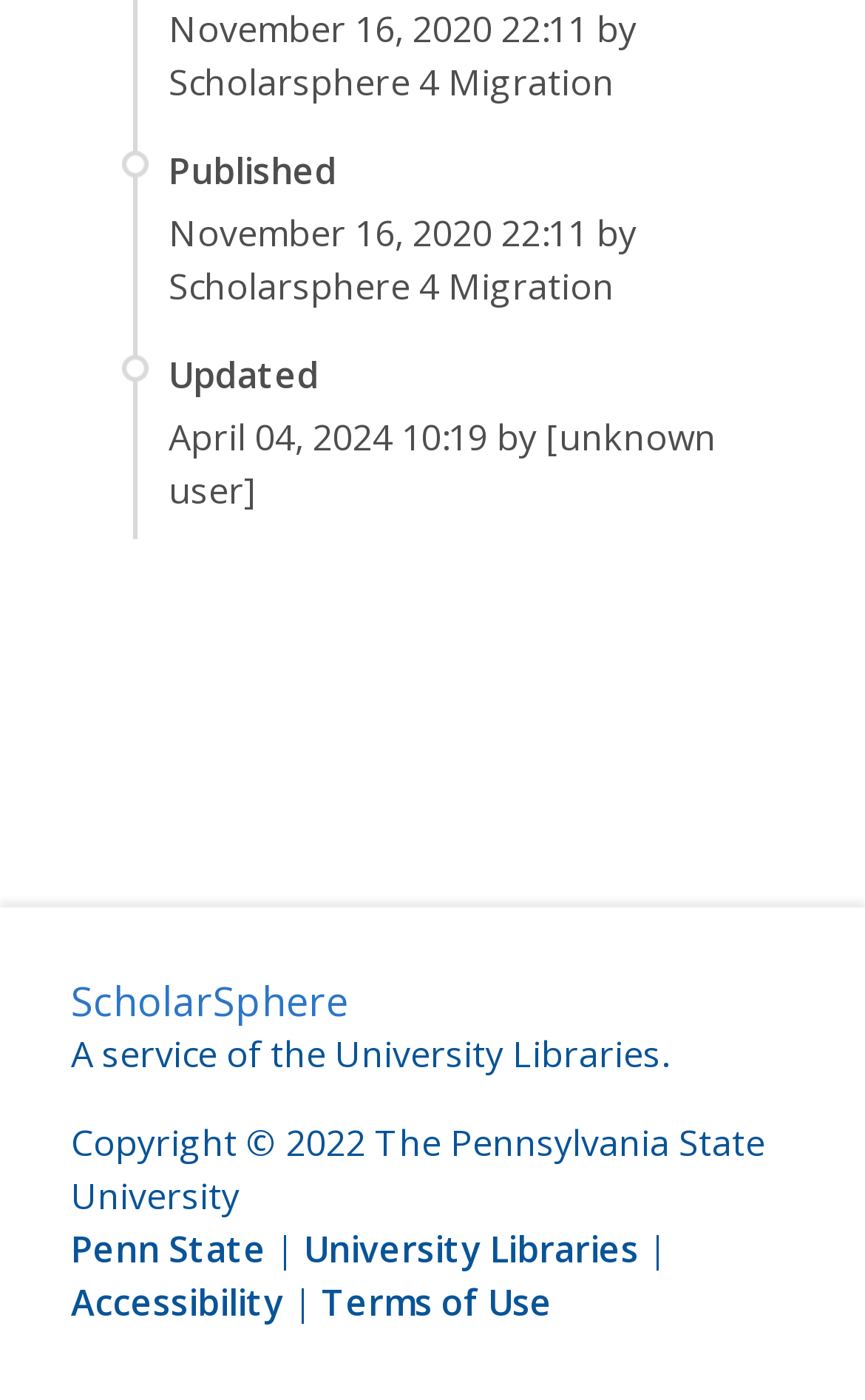Calculate the bounding box coordinates of the UI element given the description: "Accessibility".

[0.082, 0.913, 0.328, 0.948]